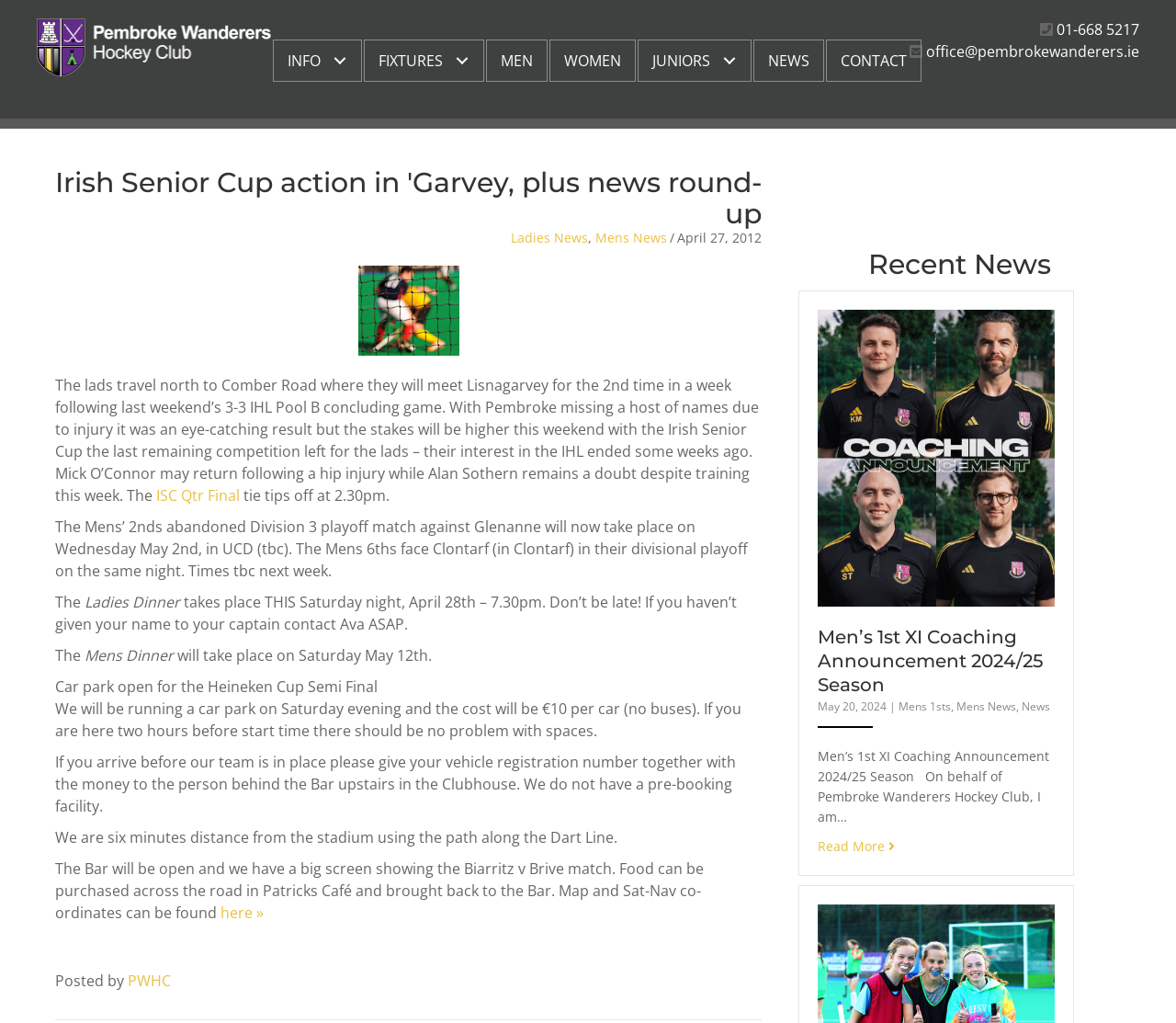Offer a comprehensive description of the webpage’s content and structure.

The webpage is about Pembroke Wanderers Hockey Club, featuring news and updates about the team. At the top, there is a logo and a navigation menu with links to different sections of the website, including "INFO", "FIXTURES", "MEN", "WOMEN", "JUNIORS", "NEWS", and "CONTACT".

Below the navigation menu, there is a heading that reads "Irish Senior Cup action in 'Garvey, plus news round-up". Underneath, there are links to "Ladies News" and "Mens News", as well as a date "April 27, 2012". 

To the right of the date, there is an image of a net. Below the image, there is a block of text that discusses the team's upcoming match against Lisnagarvey in the Irish Senior Cup. The text also mentions the team's recent 3-3 draw against Lisnagarvey in the IHL Pool B concluding game.

Further down the page, there are several sections of text that provide updates on various team events, including the Mens' 2nds abandoned Division 3 playoff match against Glenanne, the Mens 6ths divisional playoff against Clontarf, and the Ladies Dinner and Mens Dinner events.

Additionally, there is a section that discusses the car park opening for the Heineken Cup Semi Final, including details on pricing, parking, and amenities.

At the bottom of the page, there is a section titled "Recent News" that features a link to a news article about the Men's 1st XI Coaching Announcement for the 2024/25 season. The article includes a brief summary and a "Read More" link. There is also a link to a "Family Fun Day" event.